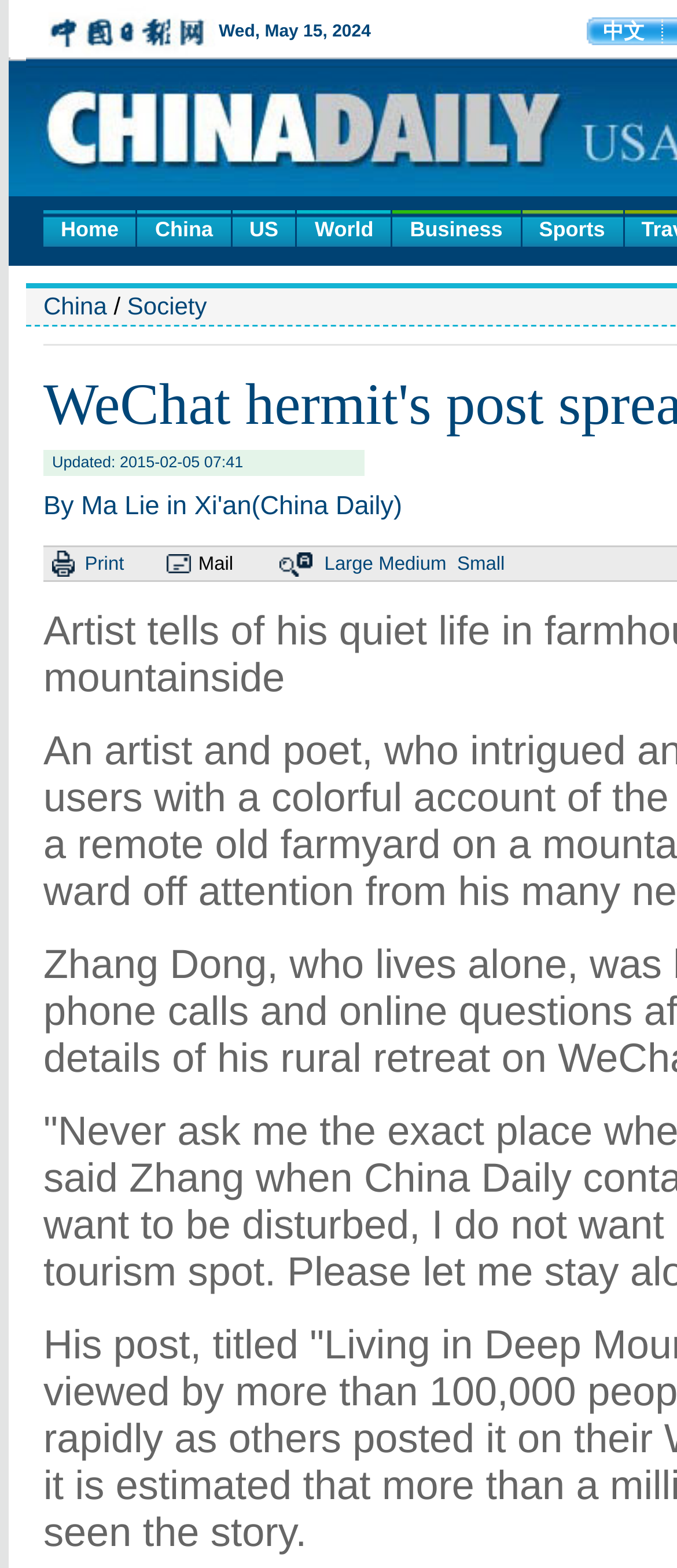Find the bounding box coordinates of the clickable element required to execute the following instruction: "view China news". Provide the coordinates as four float numbers between 0 and 1, i.e., [left, top, right, bottom].

[0.203, 0.134, 0.34, 0.157]